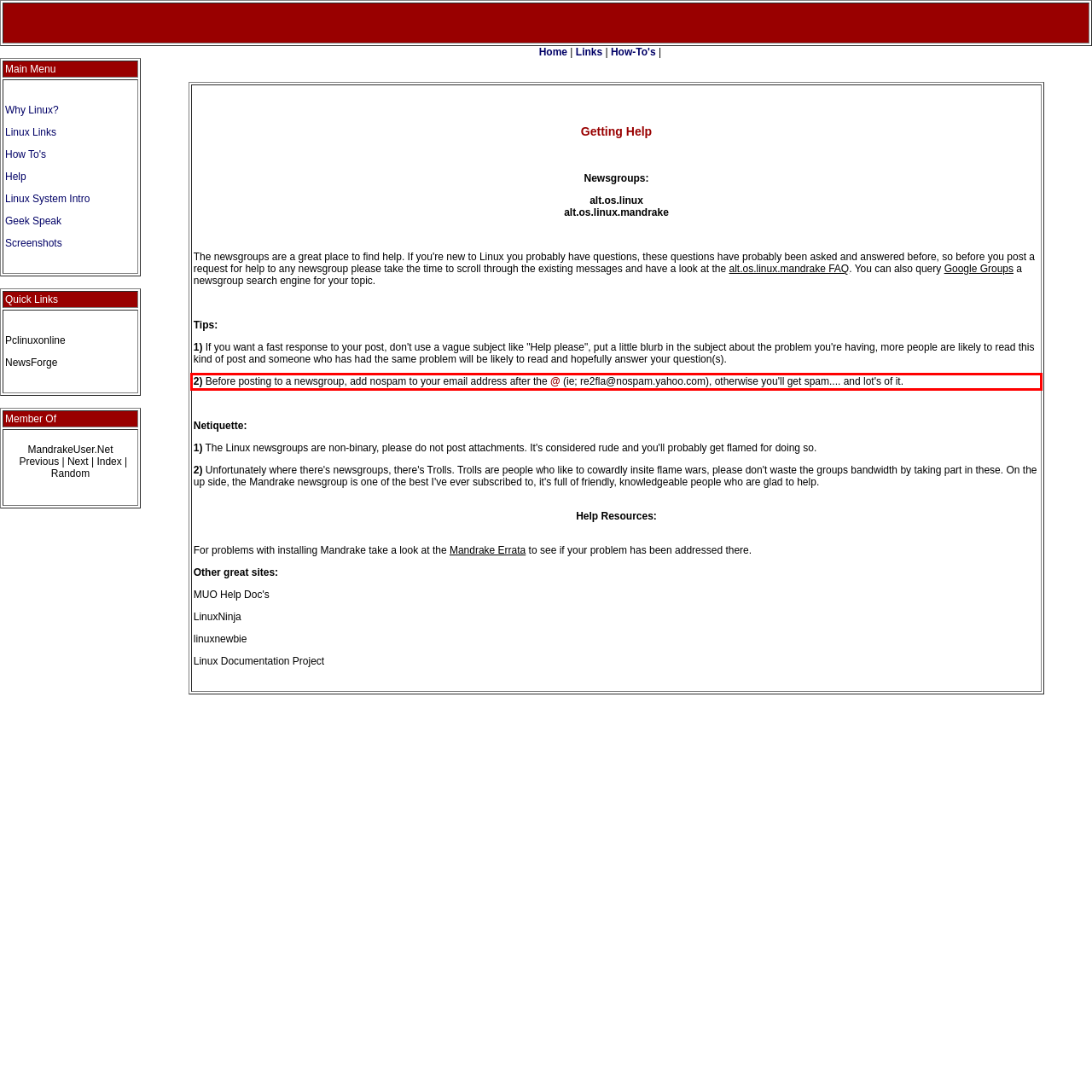Inspect the webpage screenshot that has a red bounding box and use OCR technology to read and display the text inside the red bounding box.

2) Before posting to a newsgroup, add nospam to your email address after the @ (ie; re2fla@nospam.yahoo.com), otherwise you'll get spam.... and lot's of it.